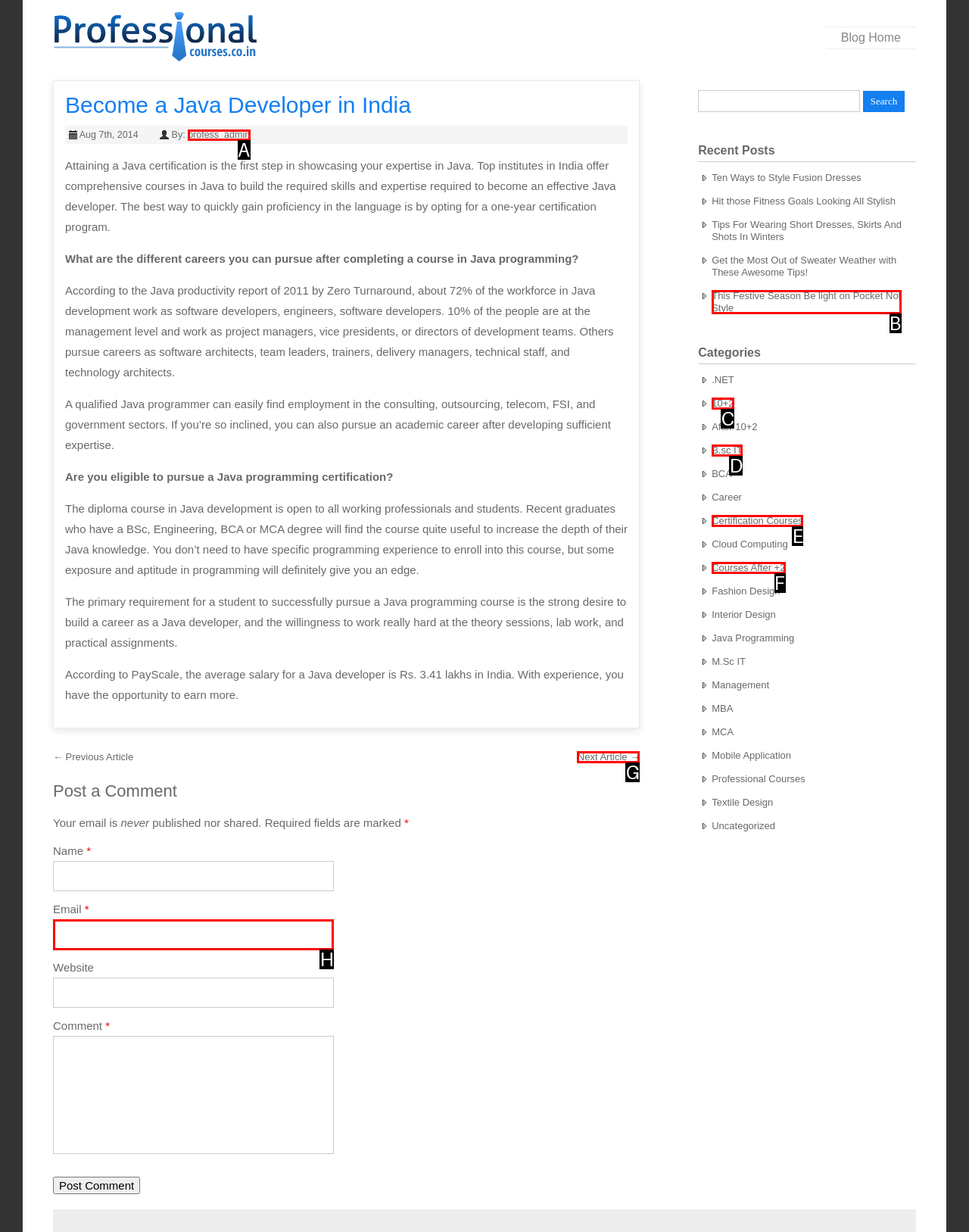Find the correct option to complete this instruction: Click the 'Next Article →' link. Reply with the corresponding letter.

G